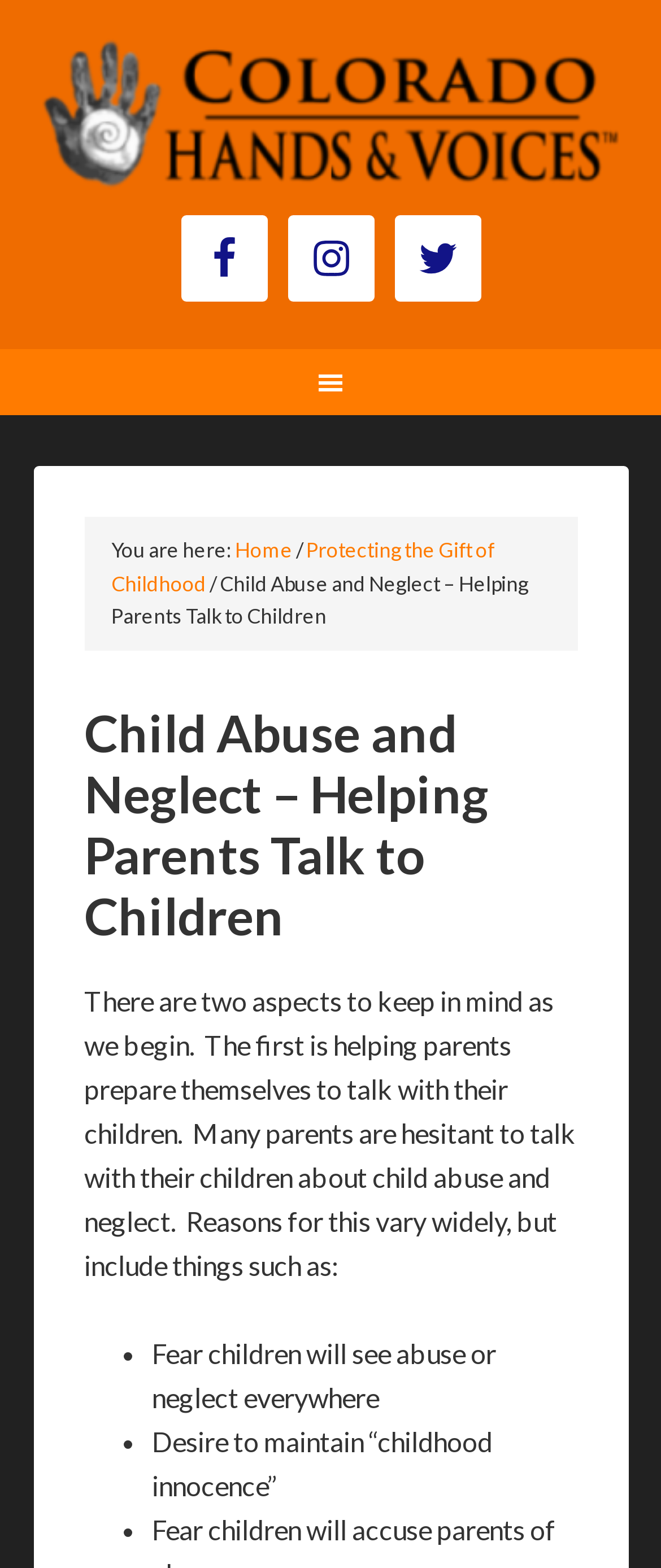Based on the image, provide a detailed and complete answer to the question: 
What is the current page in the breadcrumb?

I looked at the breadcrumb navigation and found that the current page is 'Child Abuse and Neglect – Helping Parents Talk to Children' which is the last item in the breadcrumb trail.